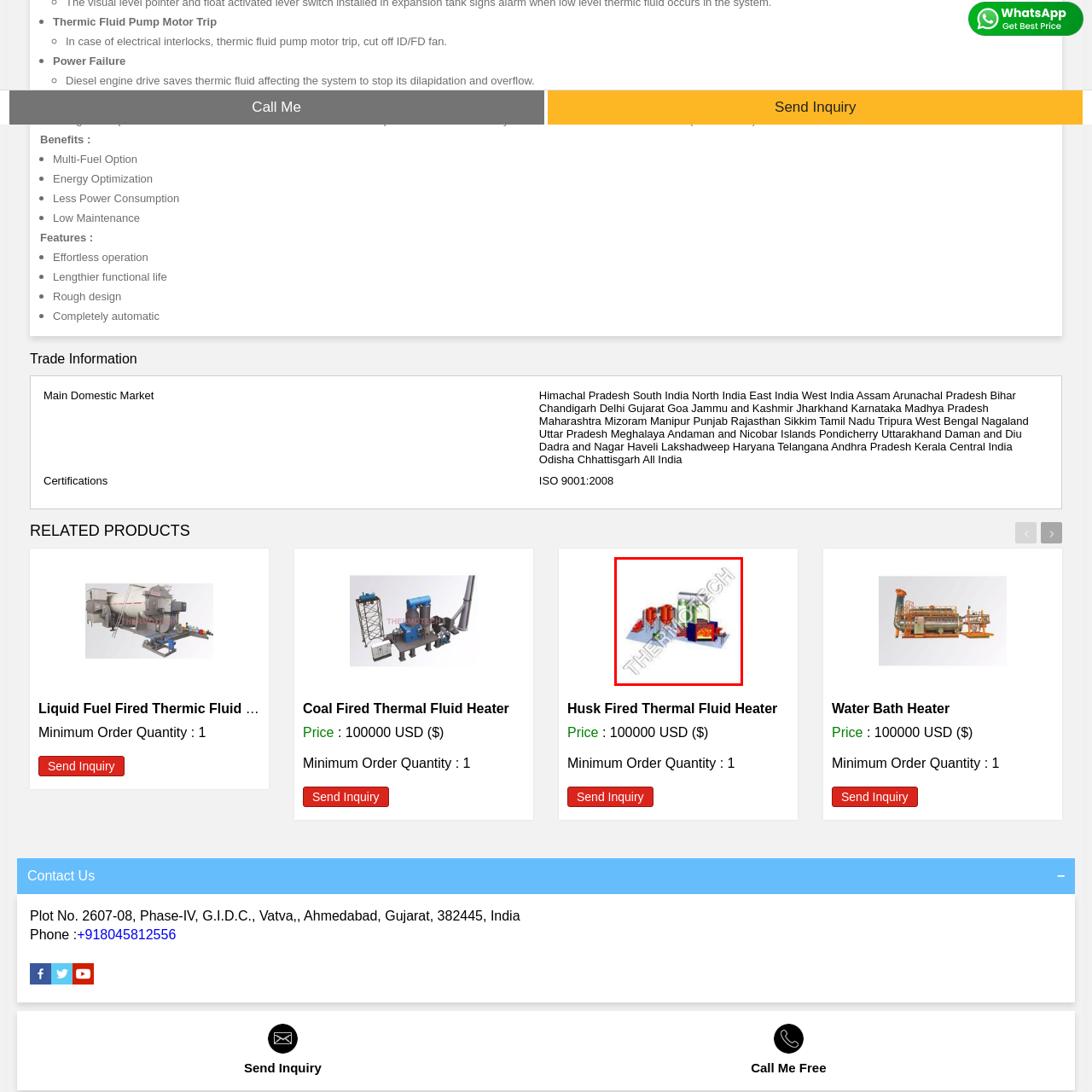Explain in detail what is happening in the image that is surrounded by the red box.

The image depicts a diagrammatic representation of a Husk Fired Thermal Fluid Heater, showcasing its key components. This heater design features cylindrical hoppers on either side, utilized for storing the biomass feed, which is depicted in vibrant orange to signify the fuel source. The central section illustrates the combustion chamber, highlighted with red to indicate the intense heat produced during operation. Adjacent to it, a heat exchange element is visible, designed to transfer the generated thermal energy effectively. The design emphasizes efficiency and functionality in a clean, structured layout, reflecting the technical sophistication of thermal fluid heating systems. The branding "THERMOTECH" is prominently displayed, suggesting a focus on innovative heating solutions.